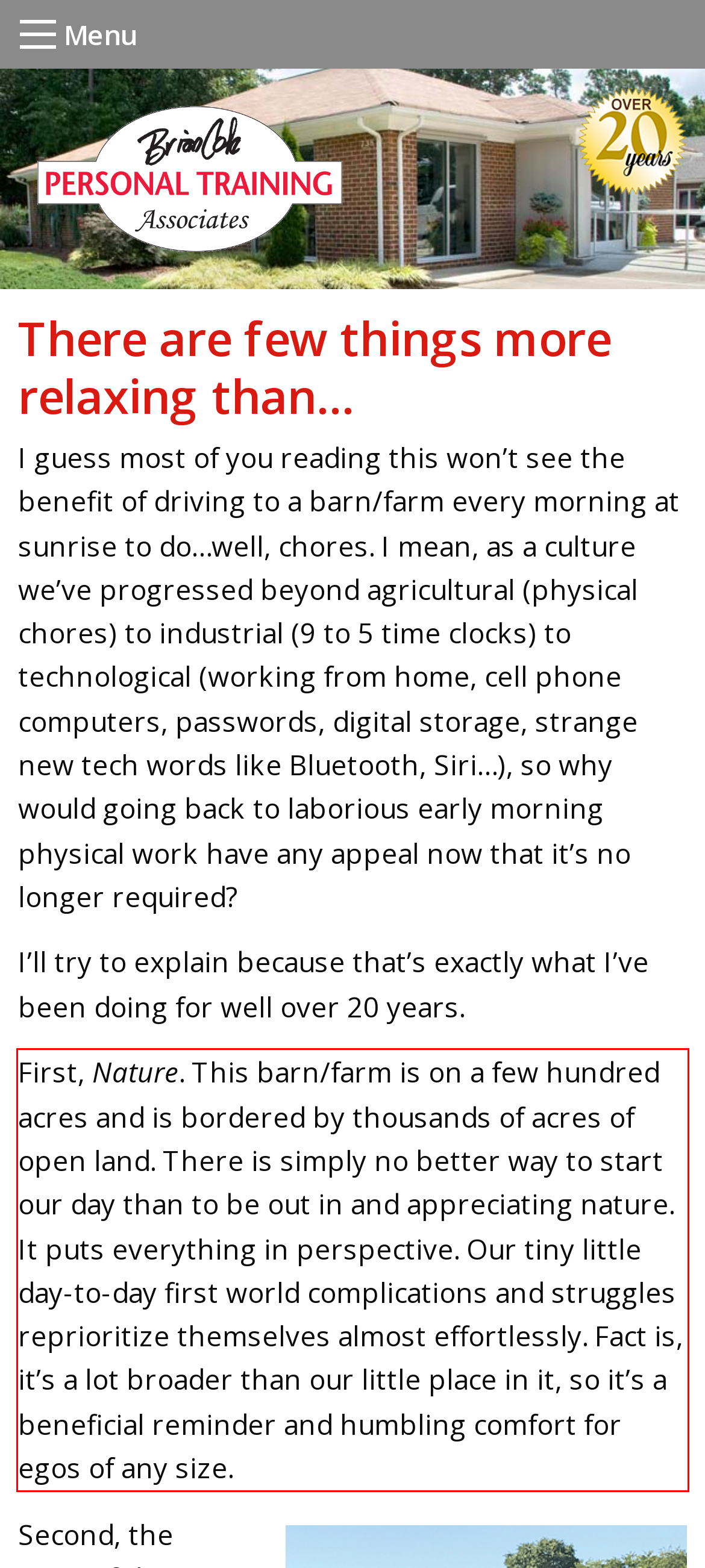You are presented with a webpage screenshot featuring a red bounding box. Perform OCR on the text inside the red bounding box and extract the content.

First, Nature. This barn/farm is on a few hundred acres and is bordered by thousands of acres of open land. There is simply no better way to start our day than to be out in and appreciating nature. It puts everything in perspective. Our tiny little day-to-day first world complications and struggles reprioritize themselves almost effortlessly. Fact is, it’s a lot broader than our little place in it, so it’s a beneficial reminder and humbling comfort for egos of any size.